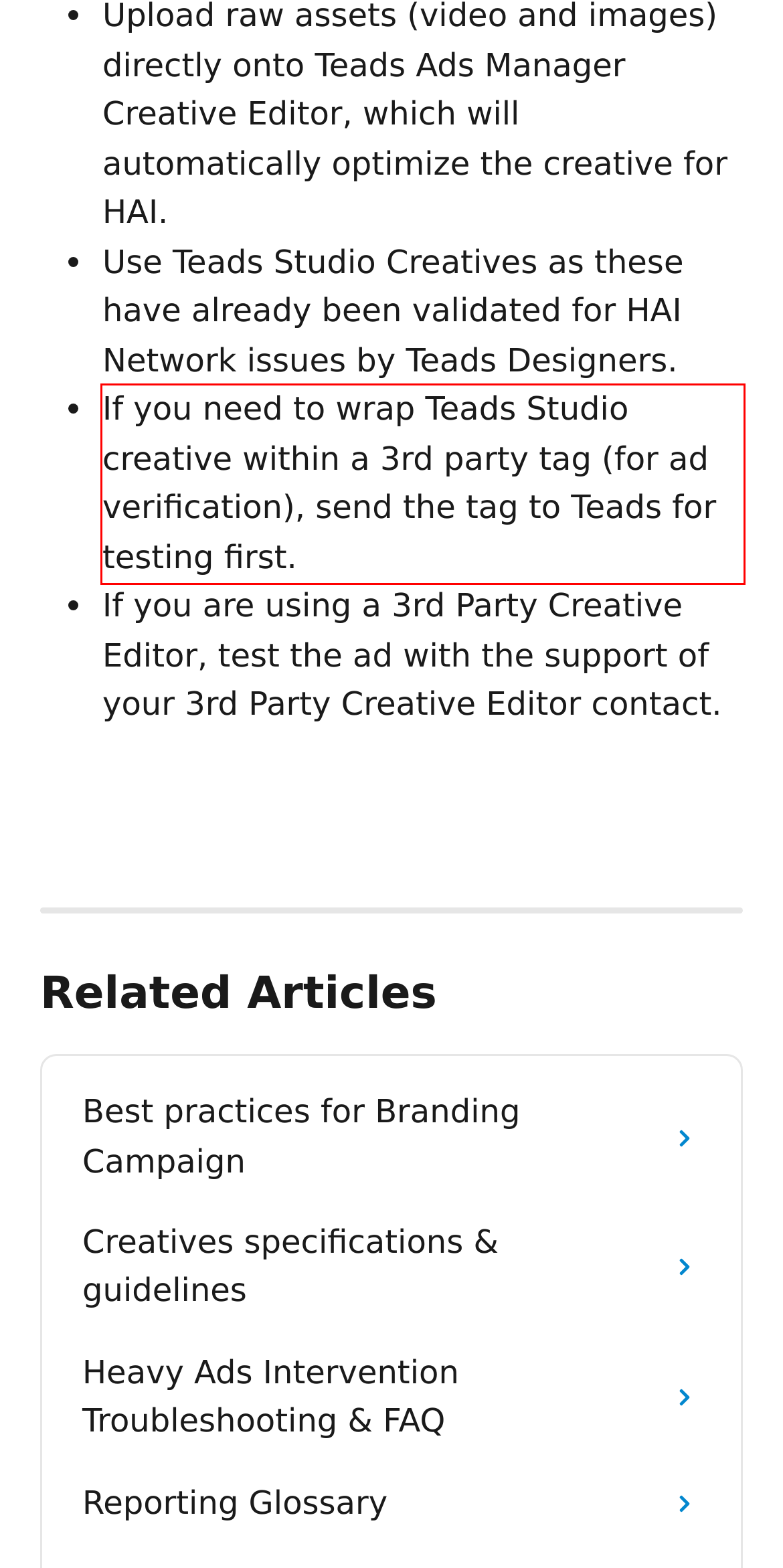You have a screenshot of a webpage with a red bounding box. Use OCR to generate the text contained within this red rectangle.

If you need to wrap Teads Studio creative within a 3rd party tag (for ad verification), send the tag to Teads for testing first.